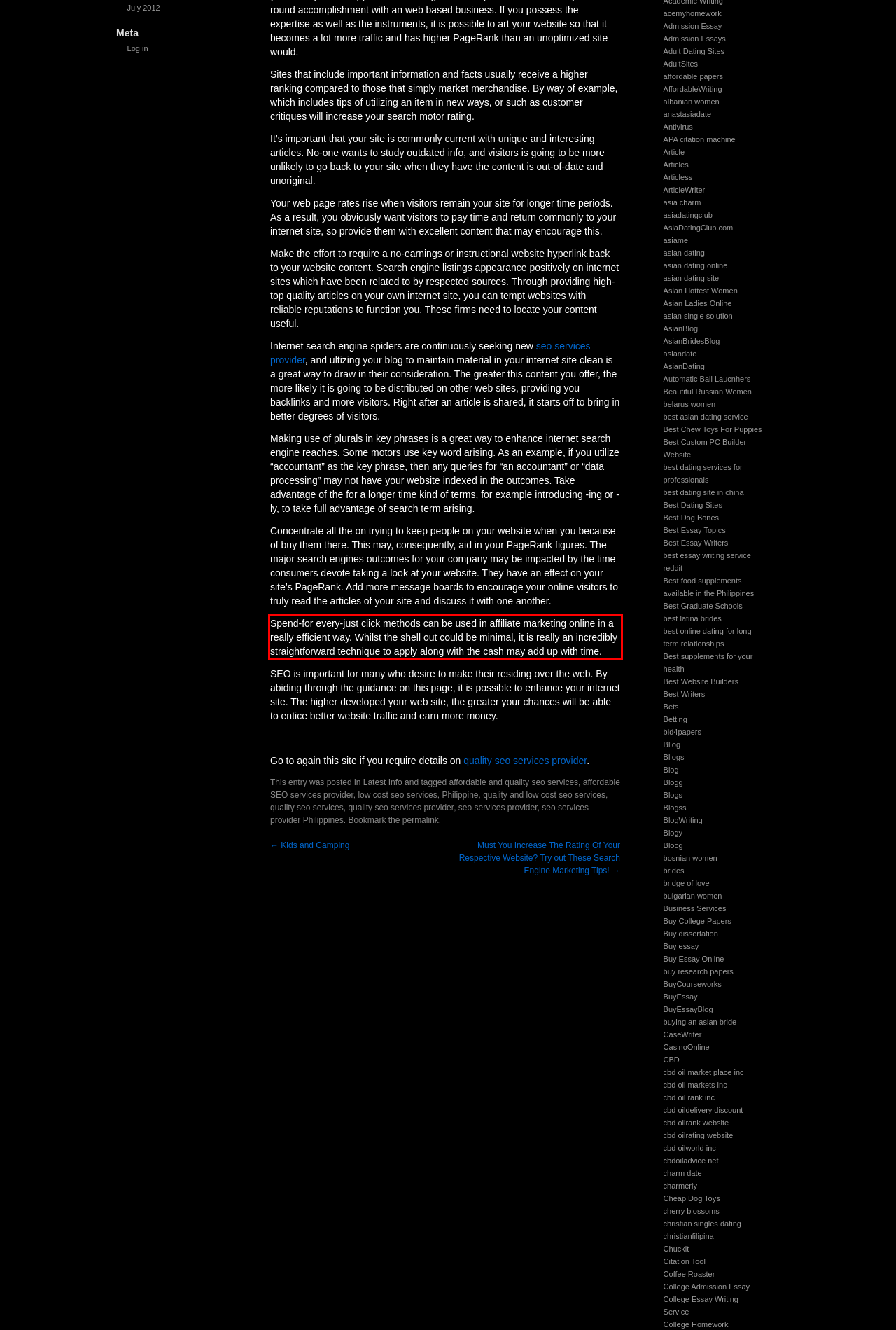Please identify and extract the text from the UI element that is surrounded by a red bounding box in the provided webpage screenshot.

Spend-for every-just click methods can be used in affiliate marketing online in a really efficient way. Whilst the shell out could be minimal, it is really an incredibly straightforward technique to apply along with the cash may add up with time.